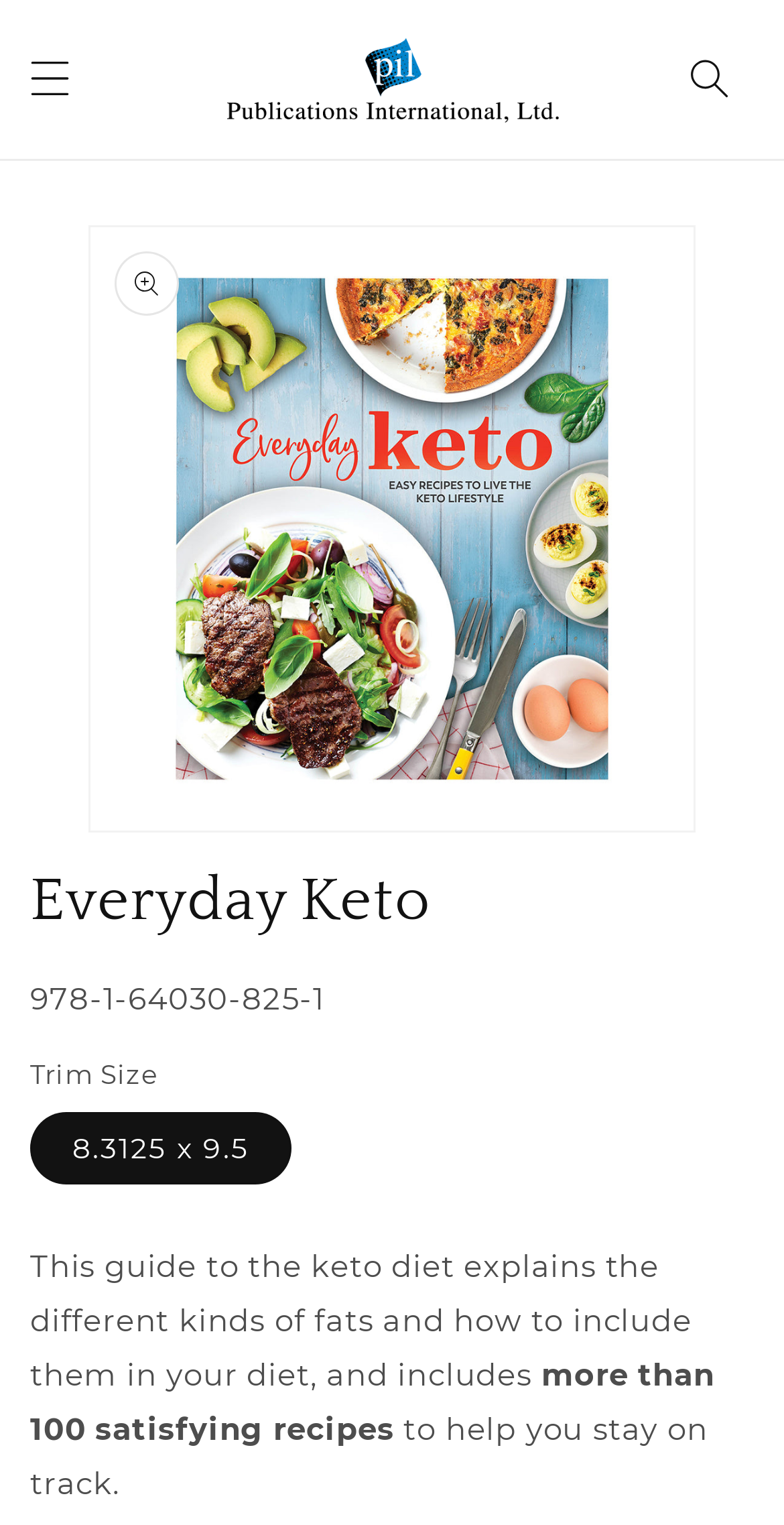Using the provided element description, identify the bounding box coordinates as (top-left x, top-left y, bottom-right x, bottom-right y). Ensure all values are between 0 and 1. Description: aria-label="Search"

[0.849, 0.023, 0.962, 0.081]